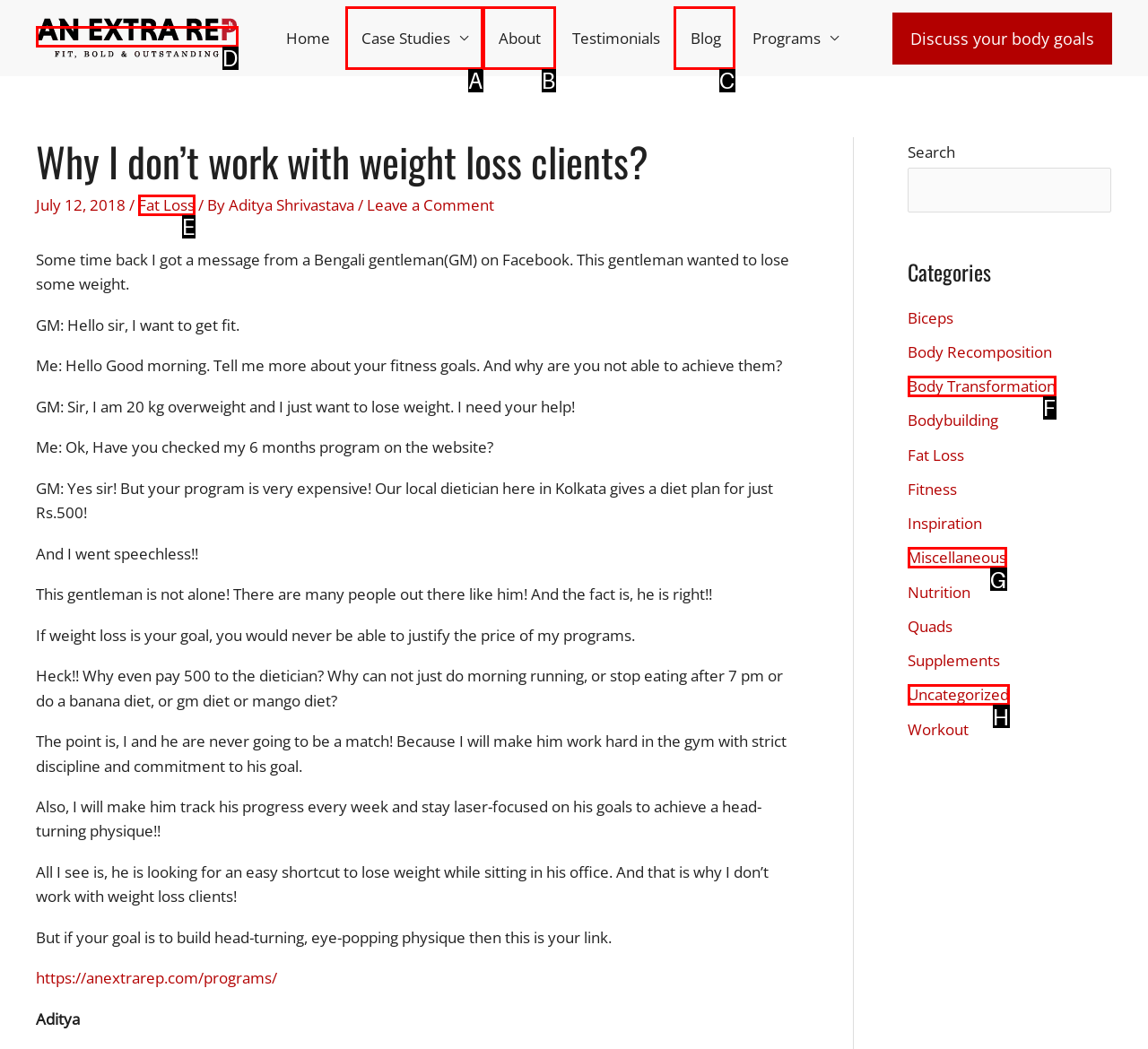Select the letter that aligns with the description: Learn more about Rivendell here.. Answer with the letter of the selected option directly.

None